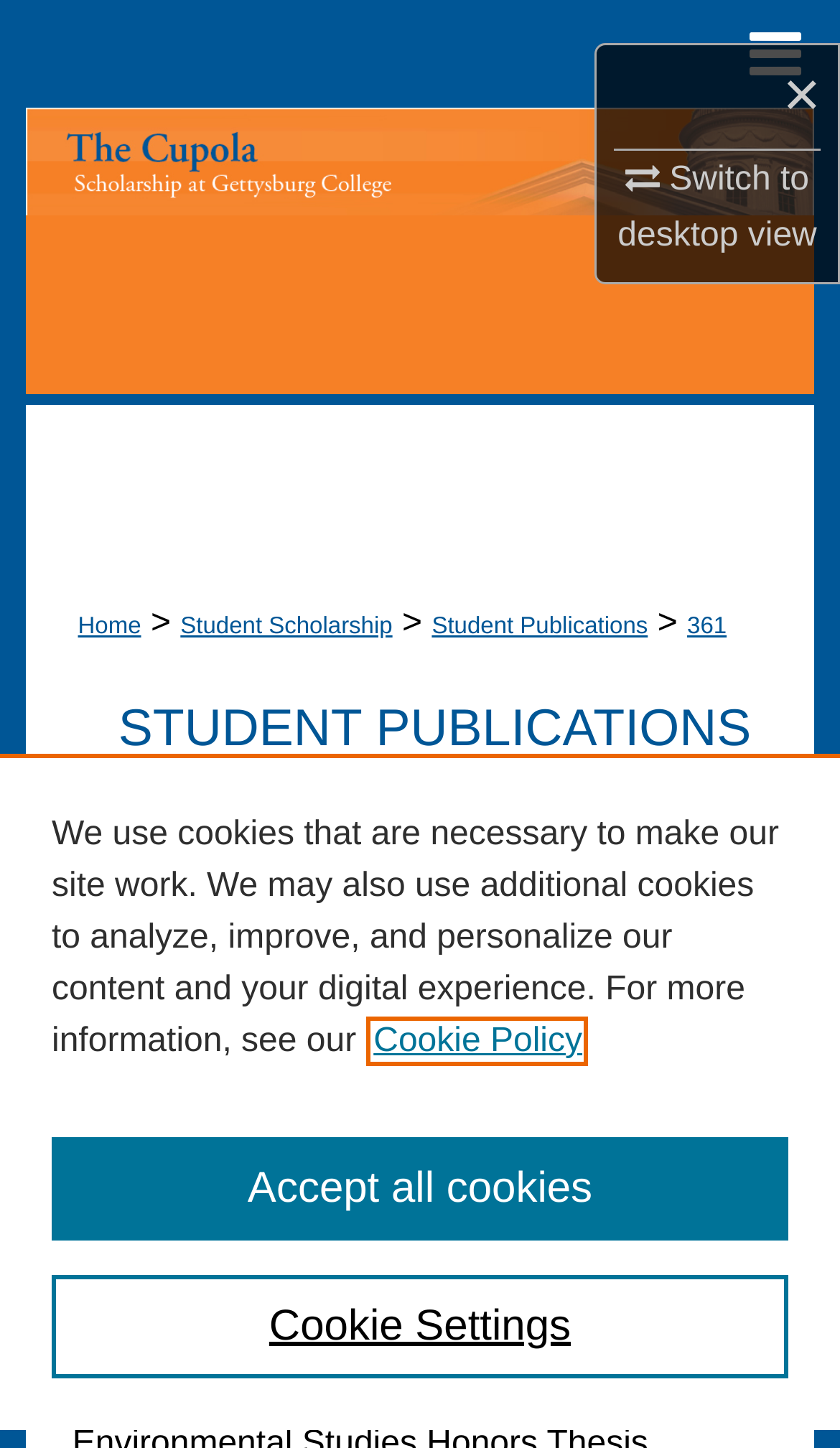Please indicate the bounding box coordinates of the element's region to be clicked to achieve the instruction: "View publication details". Provide the coordinates as four float numbers between 0 and 1, i.e., [left, top, right, bottom].

[0.076, 0.768, 0.776, 0.794]